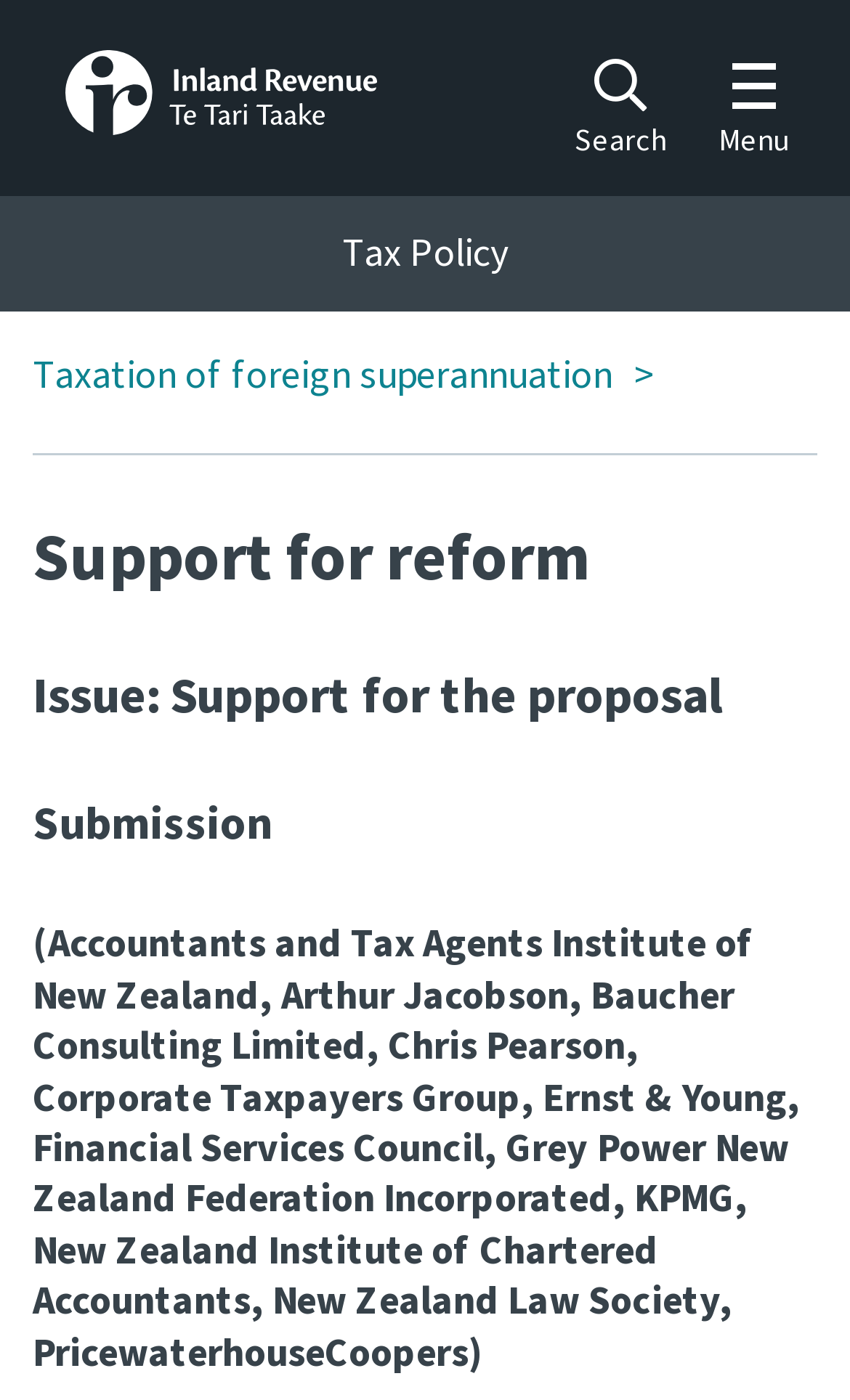Please locate the clickable area by providing the bounding box coordinates to follow this instruction: "Toggle mobile navigation menu".

[0.824, 0.035, 0.949, 0.119]